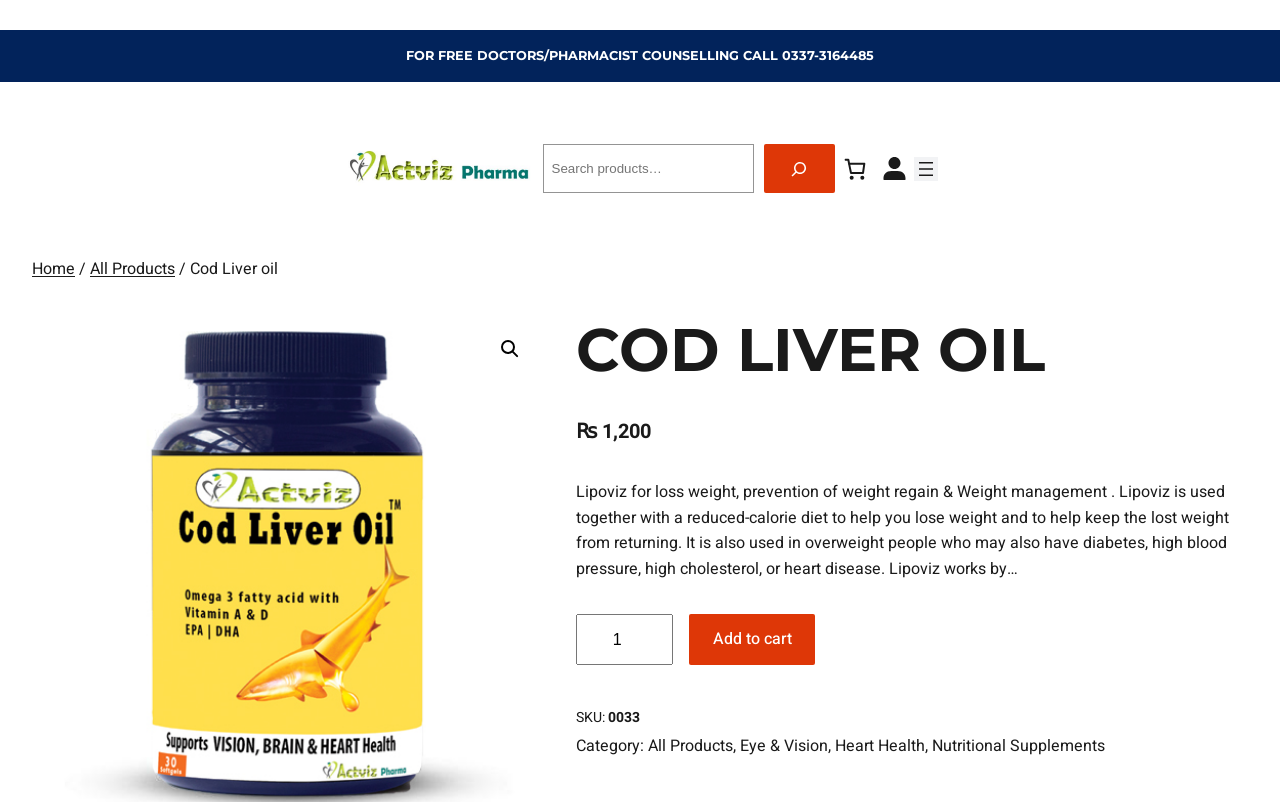Answer the following query concisely with a single word or phrase:
What is the product name?

Cod Liver oil